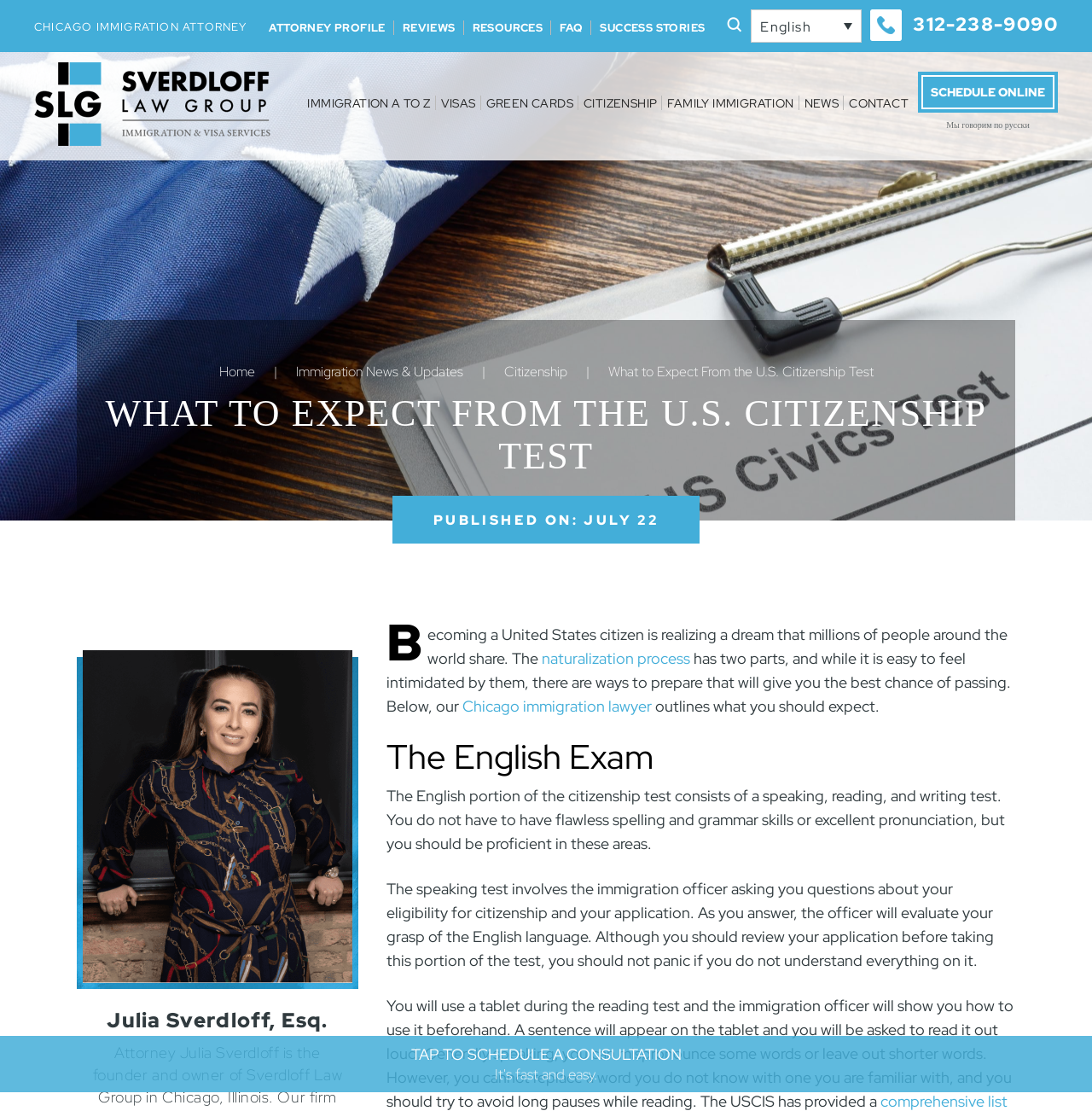Please identify the webpage's heading and generate its text content.

WHAT TO EXPECT FROM THE U.S. CITIZENSHIP TEST